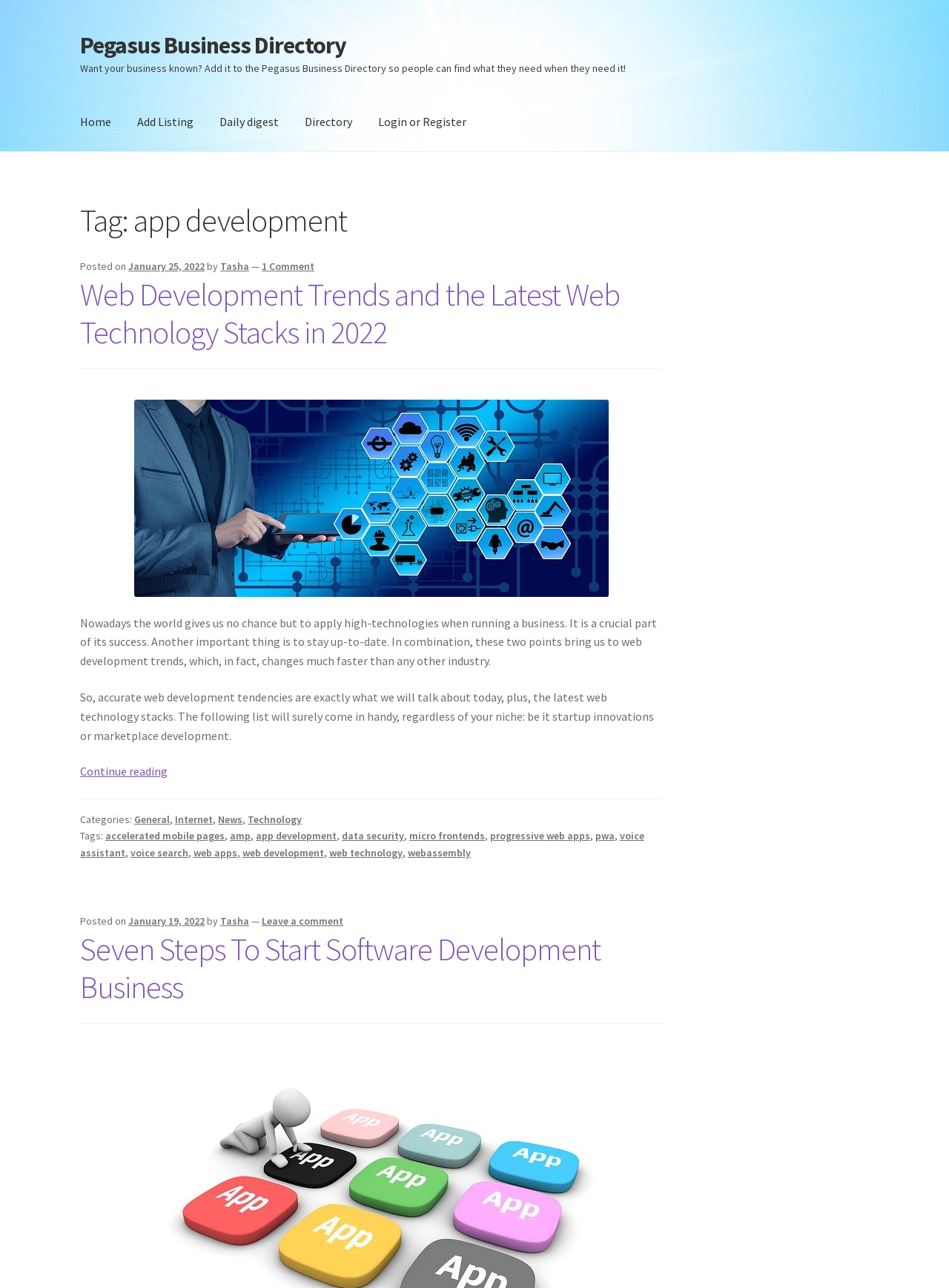Please identify the bounding box coordinates of the clickable element to fulfill the following instruction: "Read the article 'Web Development Trends and the Latest Web Technology Stacks in 2022'". The coordinates should be four float numbers between 0 and 1, i.e., [left, top, right, bottom].

[0.084, 0.214, 0.699, 0.273]